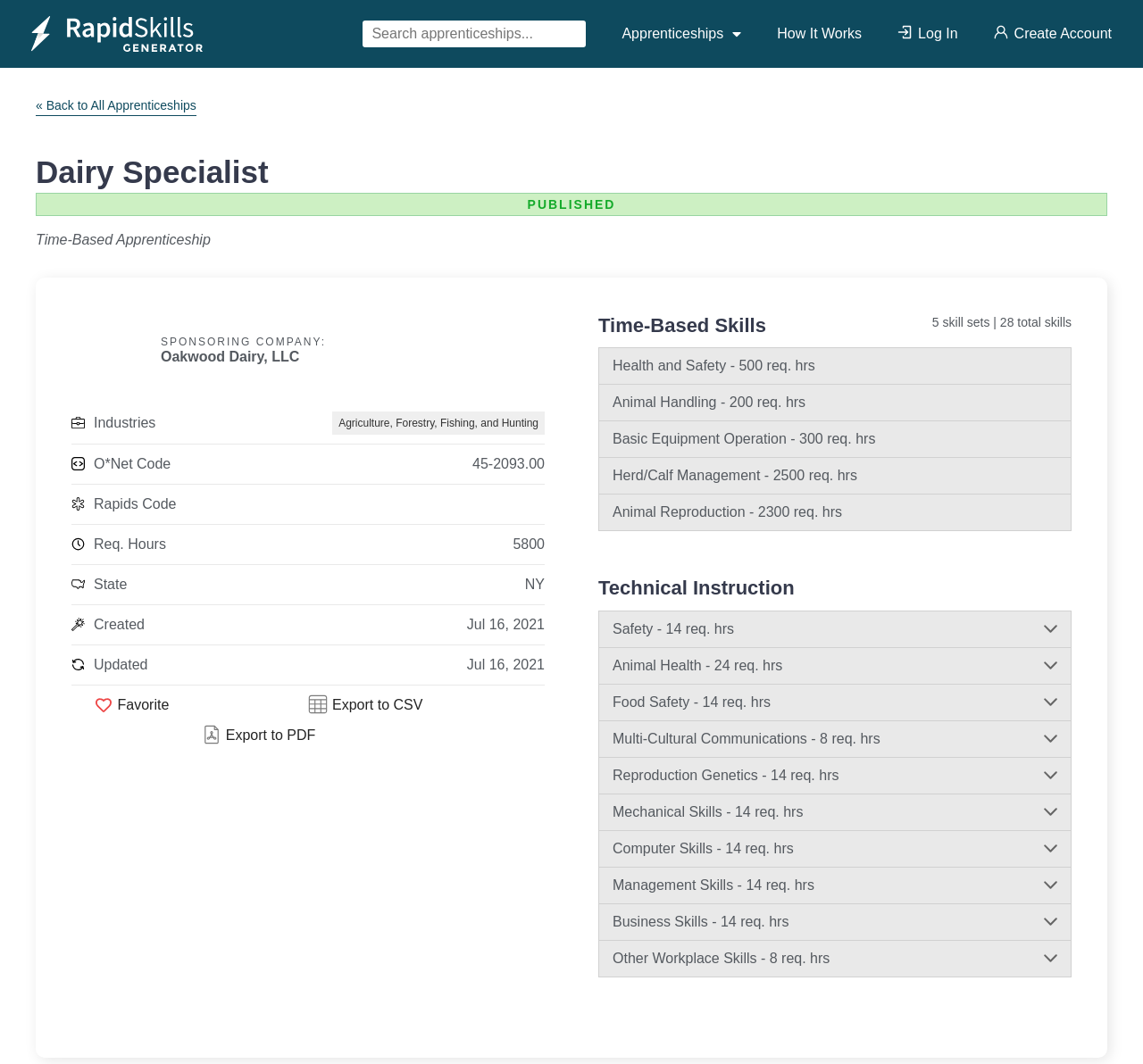Please specify the bounding box coordinates of the region to click in order to perform the following instruction: "Export to CSV".

[0.27, 0.652, 0.456, 0.672]